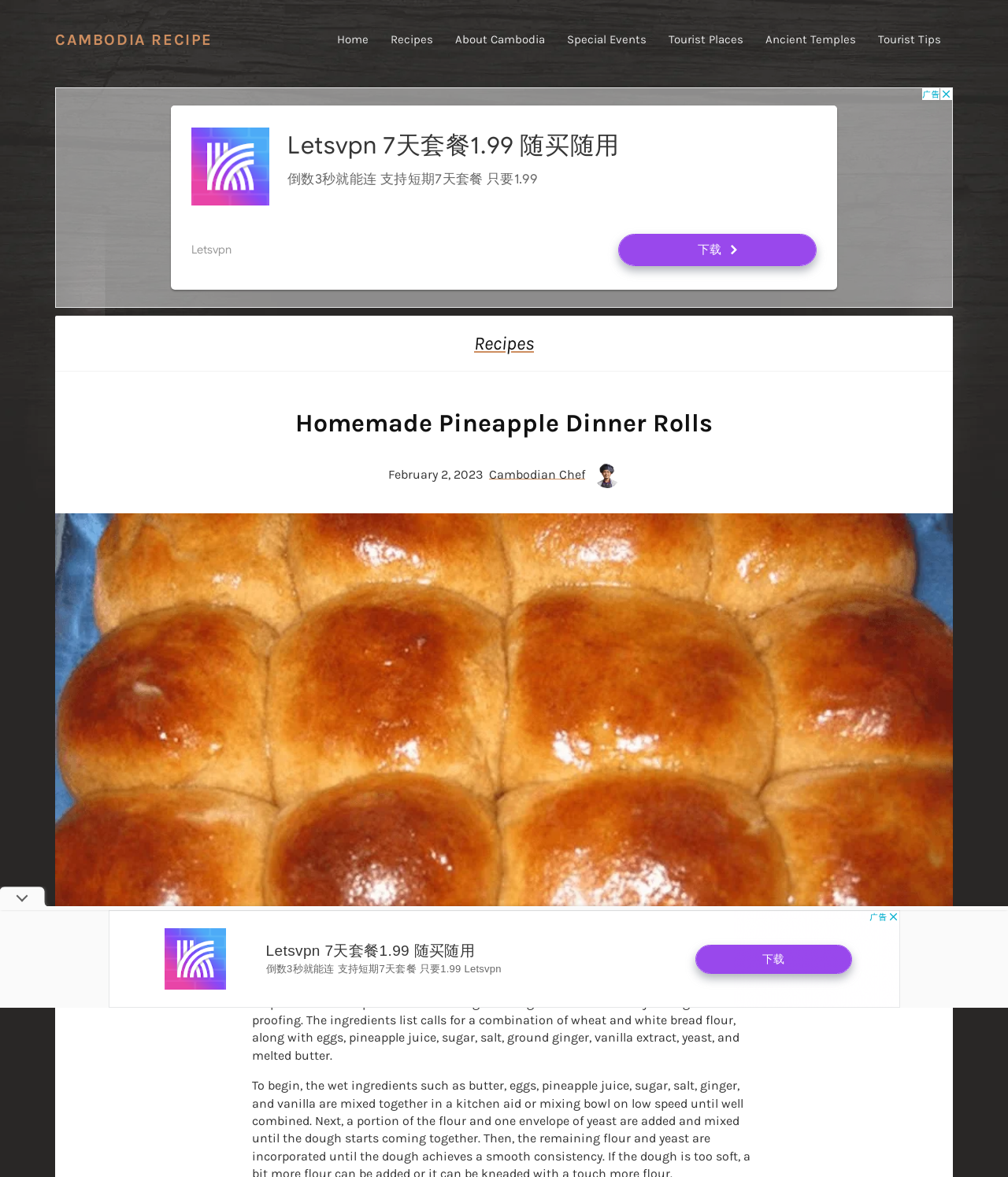Kindly determine the bounding box coordinates for the clickable area to achieve the given instruction: "Read the article posted by 'Cambodian Chef'".

[0.485, 0.396, 0.58, 0.409]